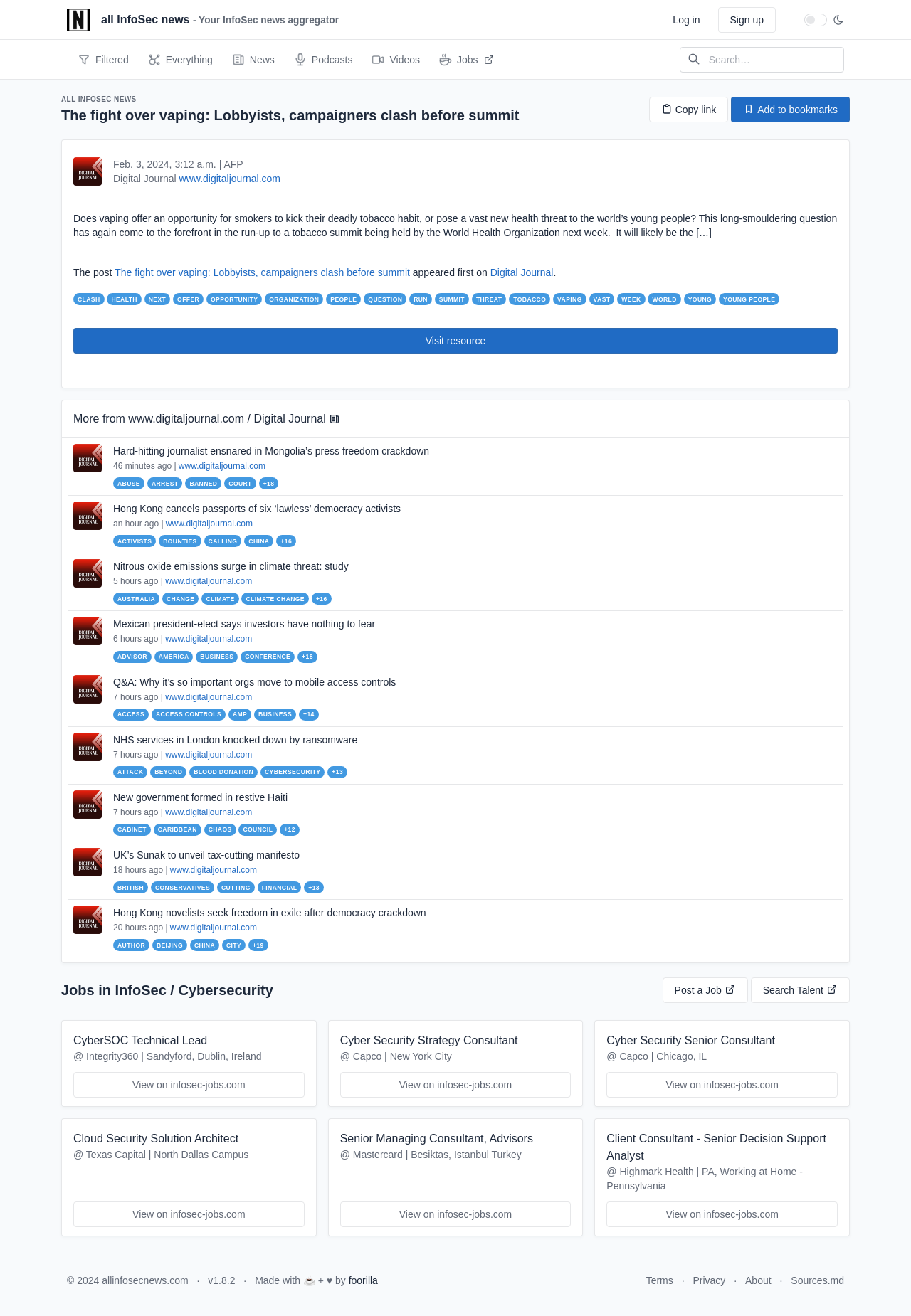Generate a thorough caption that explains the contents of the webpage.

The webpage is an article from all InfoSec news, a news aggregator website. At the top left, there is the all InfoSec news logo, followed by a link to the website's homepage. On the top right, there are links to log in, sign up, and a theme toggle checkbox. Below the logo, there are links to filtered, everything, news, podcasts, videos, and jobs, each accompanied by an image.

The main content of the webpage is an article titled "The fight over vaping: Lobbyists, campaigners clash before summit." The article's title is followed by a button to copy the link and a link to add to bookmarks. Below the title, there is a link to the source of the article, Digital Journal, along with the publication date and time.

The article's content discusses the debate over vaping and its potential health risks. The text is divided into paragraphs, with links to related keywords such as "CLASH," "HEALTH," and "VAPING" scattered throughout the article.

At the bottom of the article, there is a link to visit the resource and a section titled "More from www.digitaljournal.com / Digital Journal" with a link to another article. Below this section, there are more links to articles from Digital Journal, each with a brief summary and links to related keywords.

Overall, the webpage is a news article with links to related content and keywords, as well as navigation links to other parts of the all InfoSec news website.